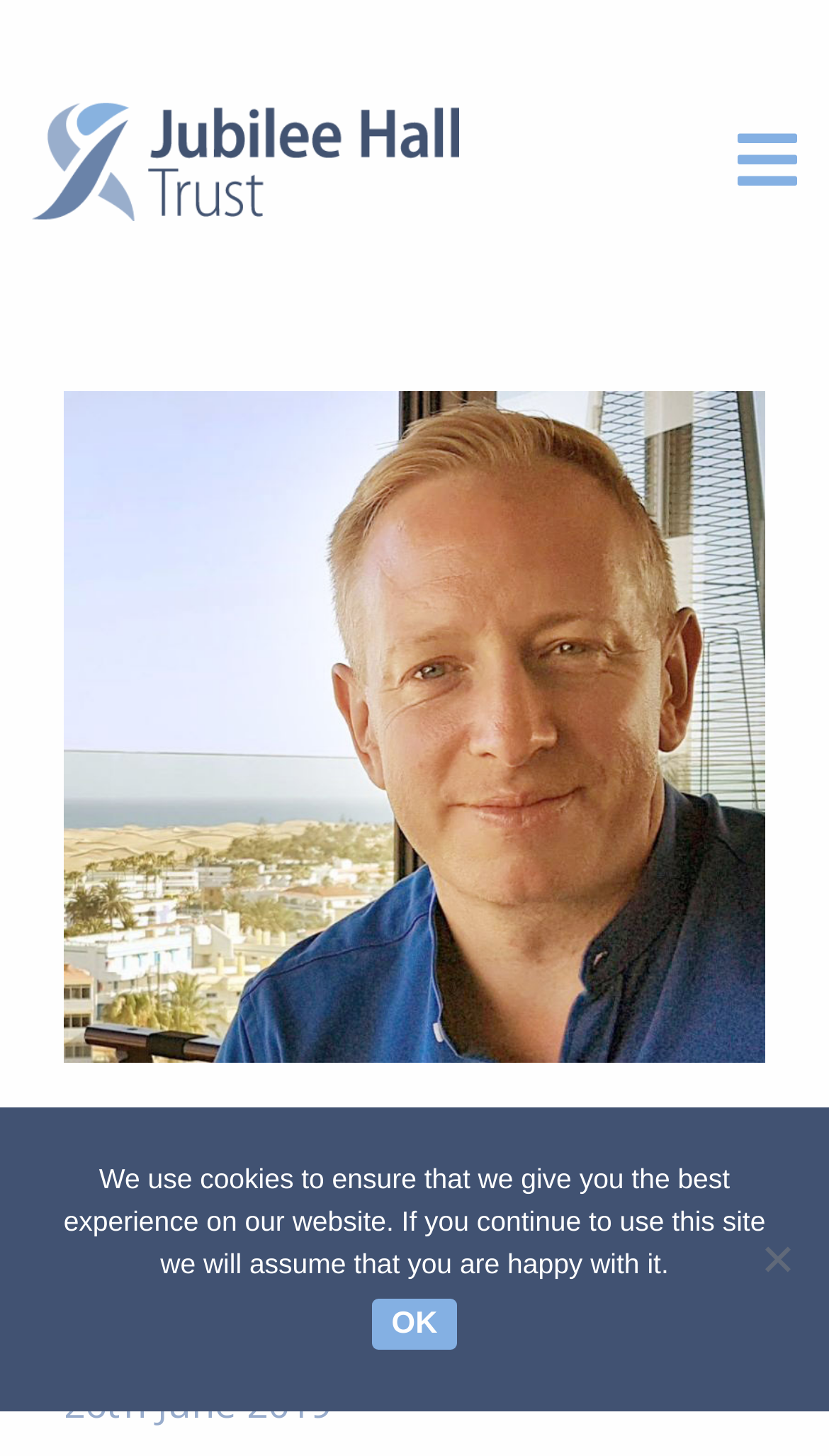Analyze and describe the webpage in a detailed narrative.

The webpage is about Jon Giles' promotion to Chief Operating Officer at Jubilee Hall Trust. At the top left corner, there is a link to the Jubilee Hall Trust logo, accompanied by an image of the logo. On the top right corner, there is a link with a icon. 

Below the logo, there is a heading that announces Jon Giles' promotion. The heading is centered and takes up most of the width of the page. 

Underneath the heading, there is a static text indicating the date "26th June 2019". 

At the bottom of the page, there is a non-modal dialog box for a cookie notice. The dialog box spans the entire width of the page and contains a static text explaining the use of cookies on the website. There is a link to "Ok" on the right side of the dialog box, which has a static text "OK" inside. On the right side of the dialog box, there is a generic element labeled "No".